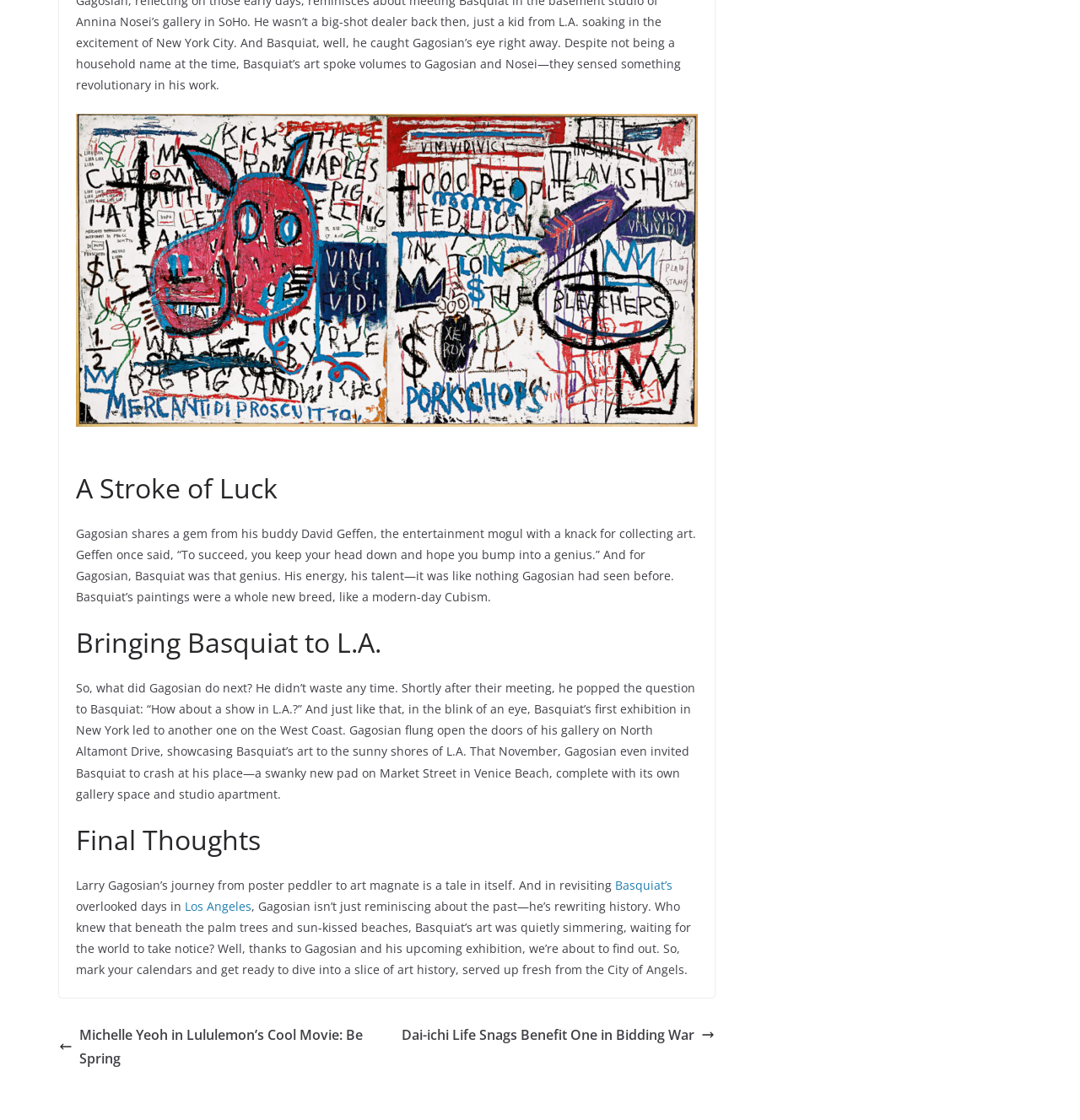Provide a one-word or one-phrase answer to the question:
Who is the art magnate mentioned in the article?

Larry Gagosian